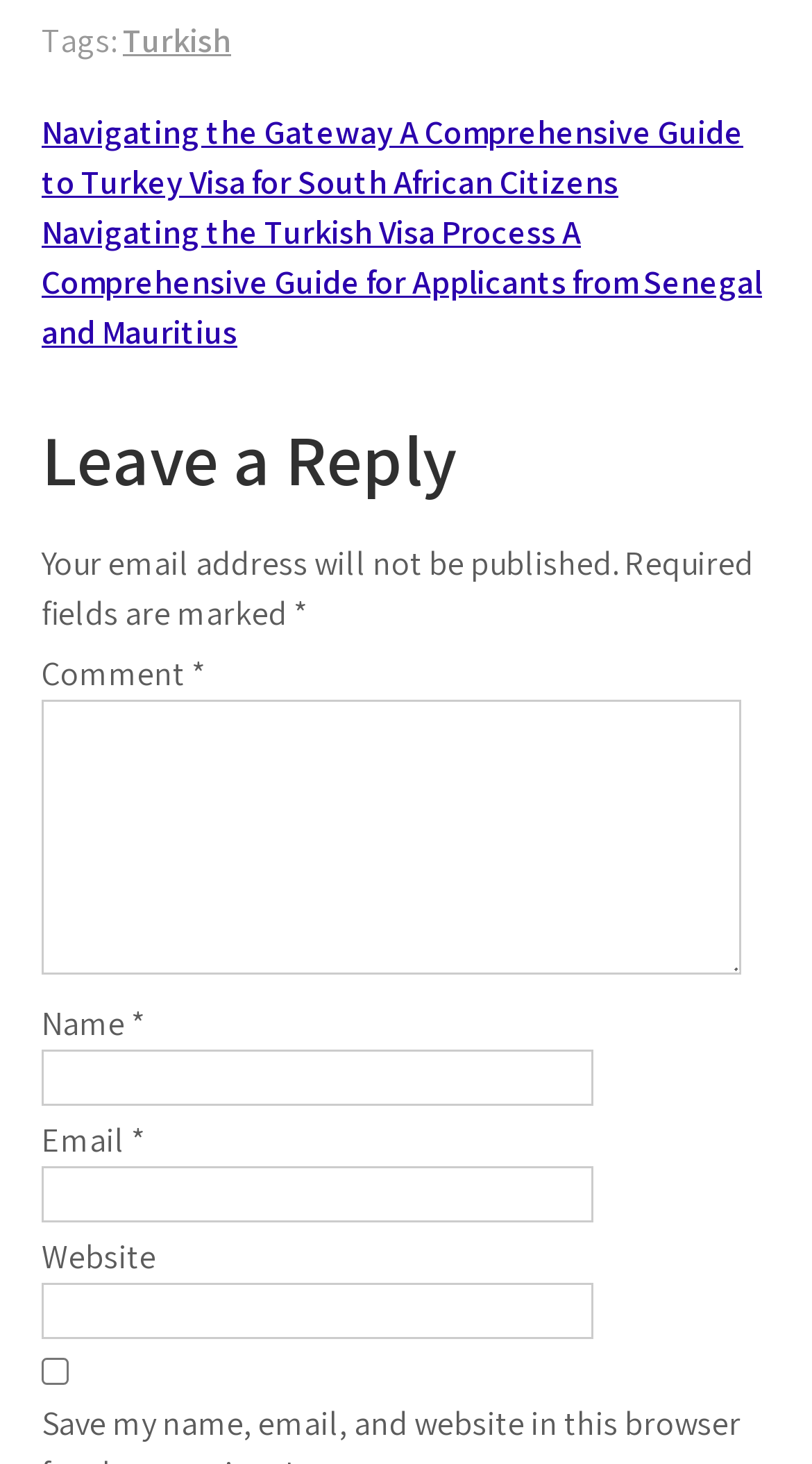Identify the bounding box coordinates for the region of the element that should be clicked to carry out the instruction: "Enter a comment". The bounding box coordinates should be four float numbers between 0 and 1, i.e., [left, top, right, bottom].

[0.051, 0.478, 0.913, 0.666]